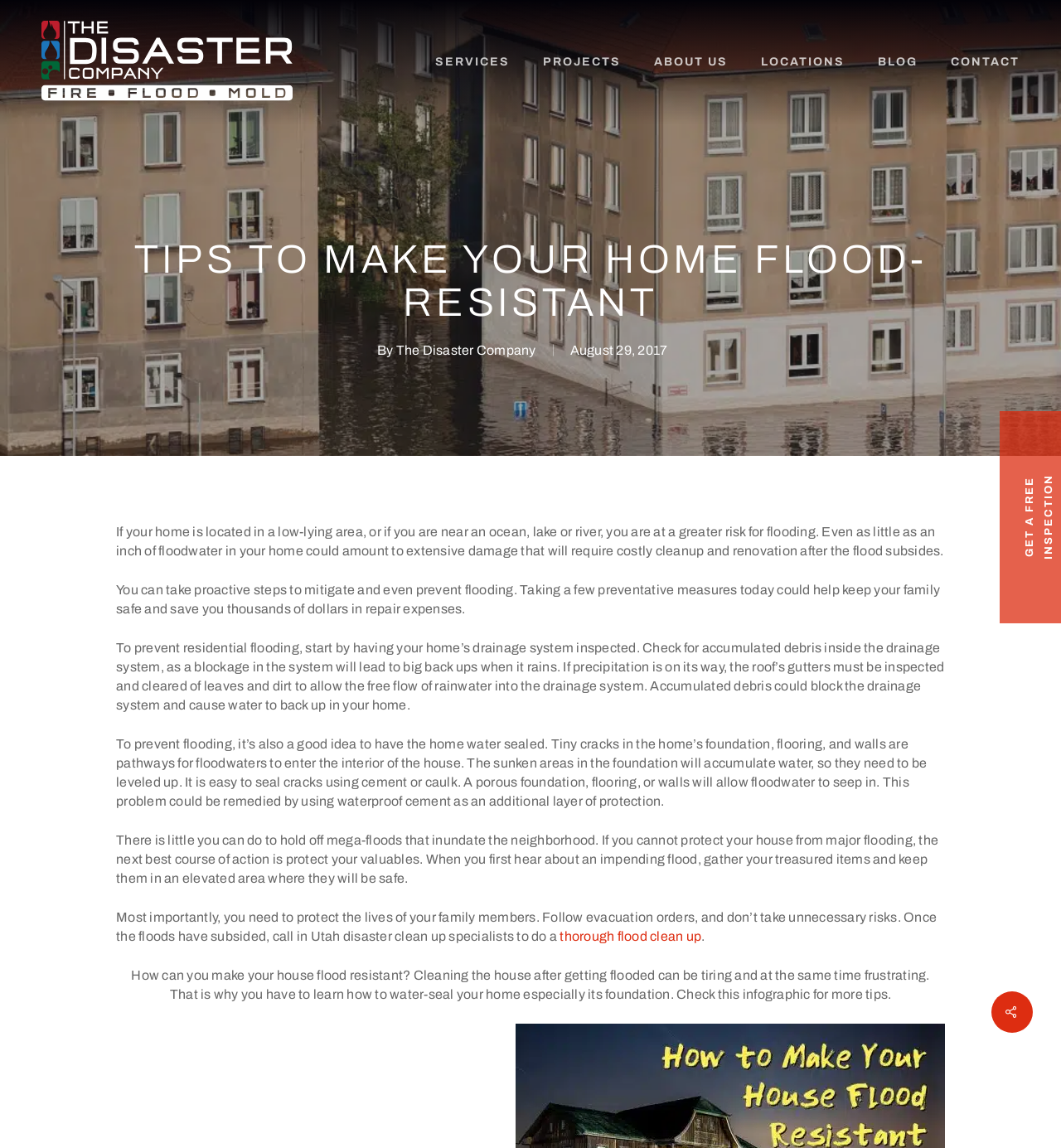Analyze the image and give a detailed response to the question:
How many links are in the navigation menu?

The navigation menu is located at the top of the webpage and contains links to 'SERVICES', 'PROJECTS', 'ABOUT US', 'LOCATIONS', 'BLOG', and 'CONTACT', which totals 6 links.